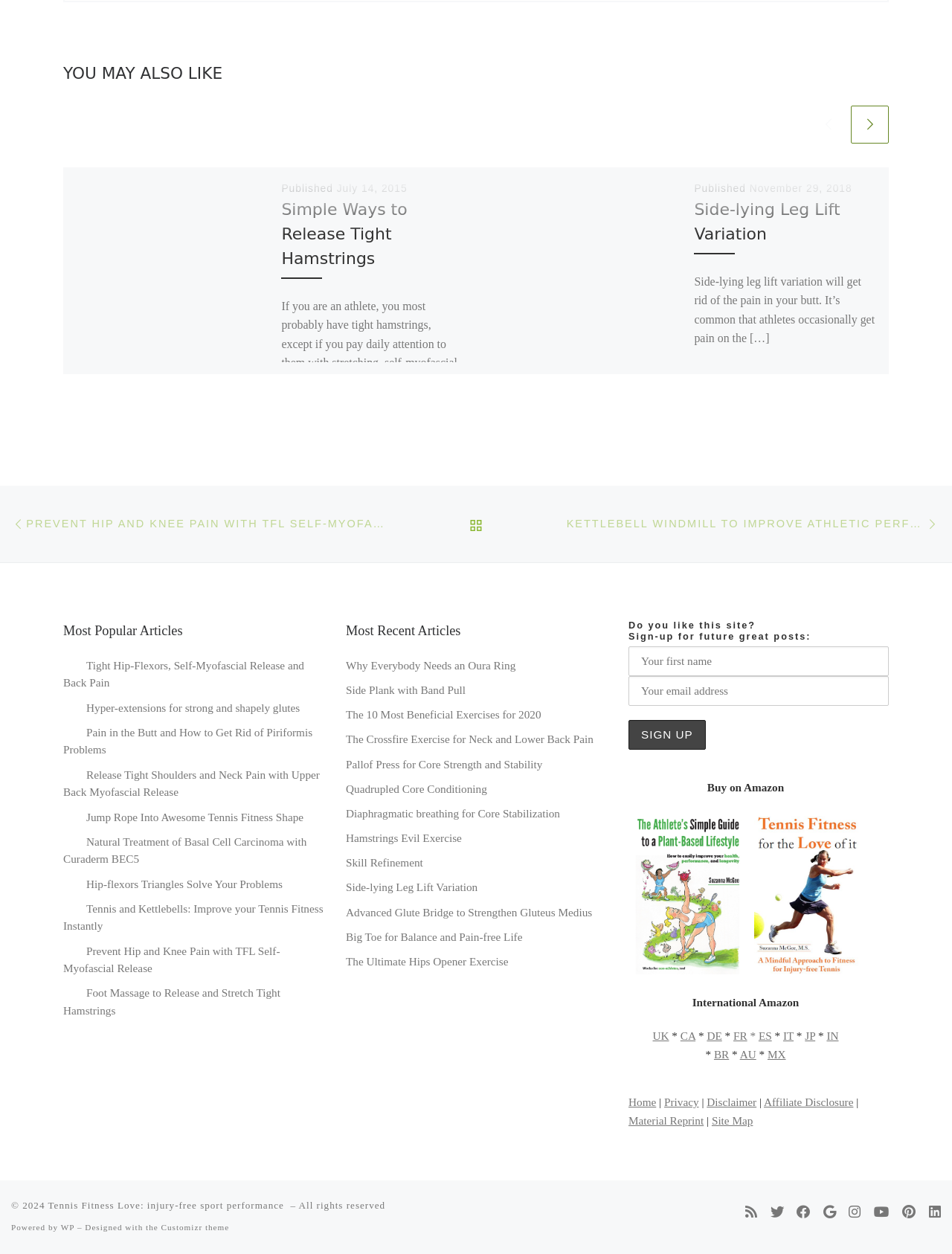Identify the bounding box coordinates for the element that needs to be clicked to fulfill this instruction: "Click on the 'YOU MAY ALSO LIKE' heading". Provide the coordinates in the format of four float numbers between 0 and 1: [left, top, right, bottom].

[0.055, 0.05, 0.839, 0.11]